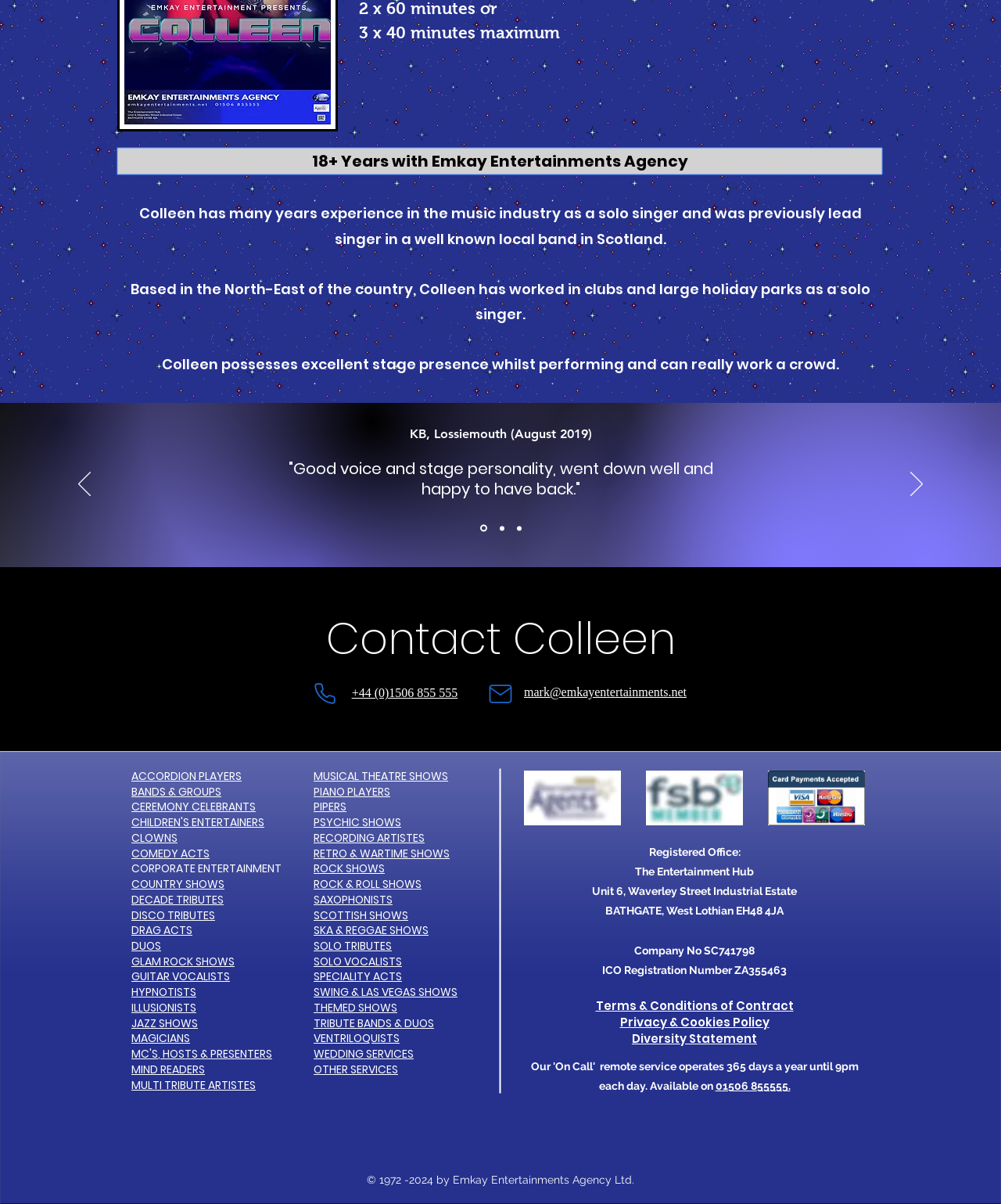Reply to the question with a single word or phrase:
What is the company name of the registered office?

The Entertainment Hub